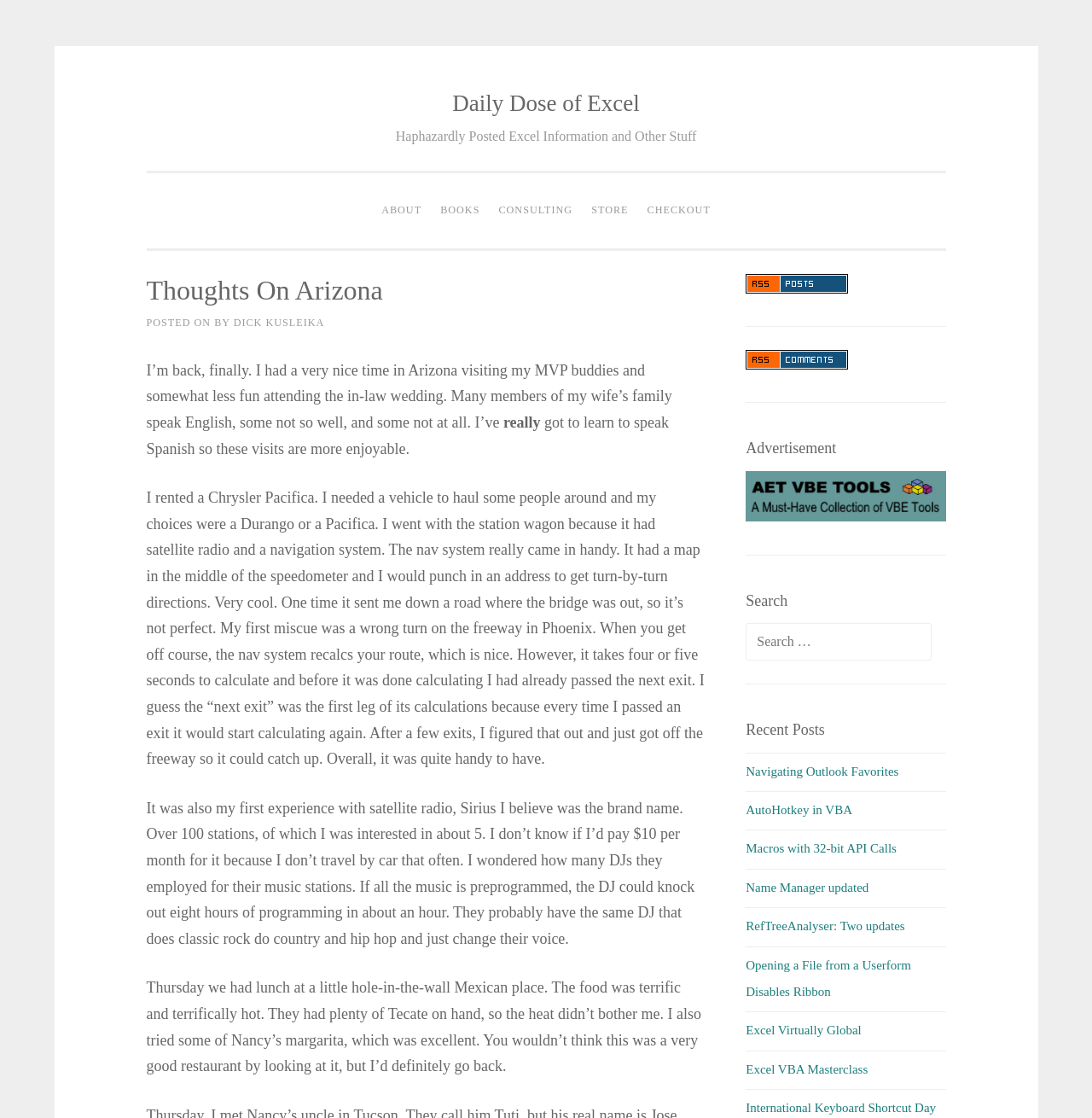Extract the bounding box coordinates for the UI element described as: "Macros with 32-bit API Calls".

[0.683, 0.753, 0.821, 0.765]